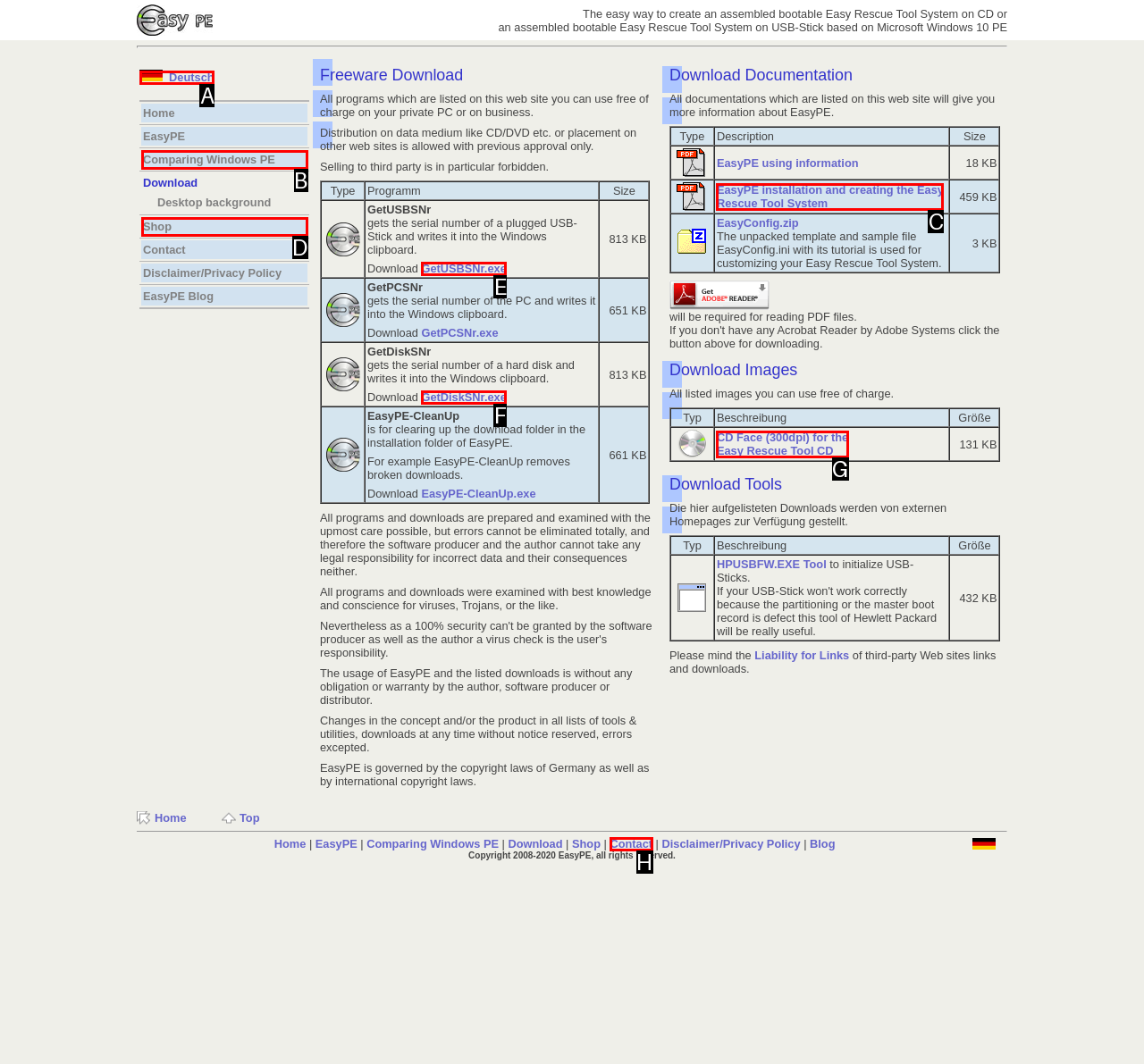From the provided options, pick the HTML element that matches the description: Comparing Windows PE. Respond with the letter corresponding to your choice.

B